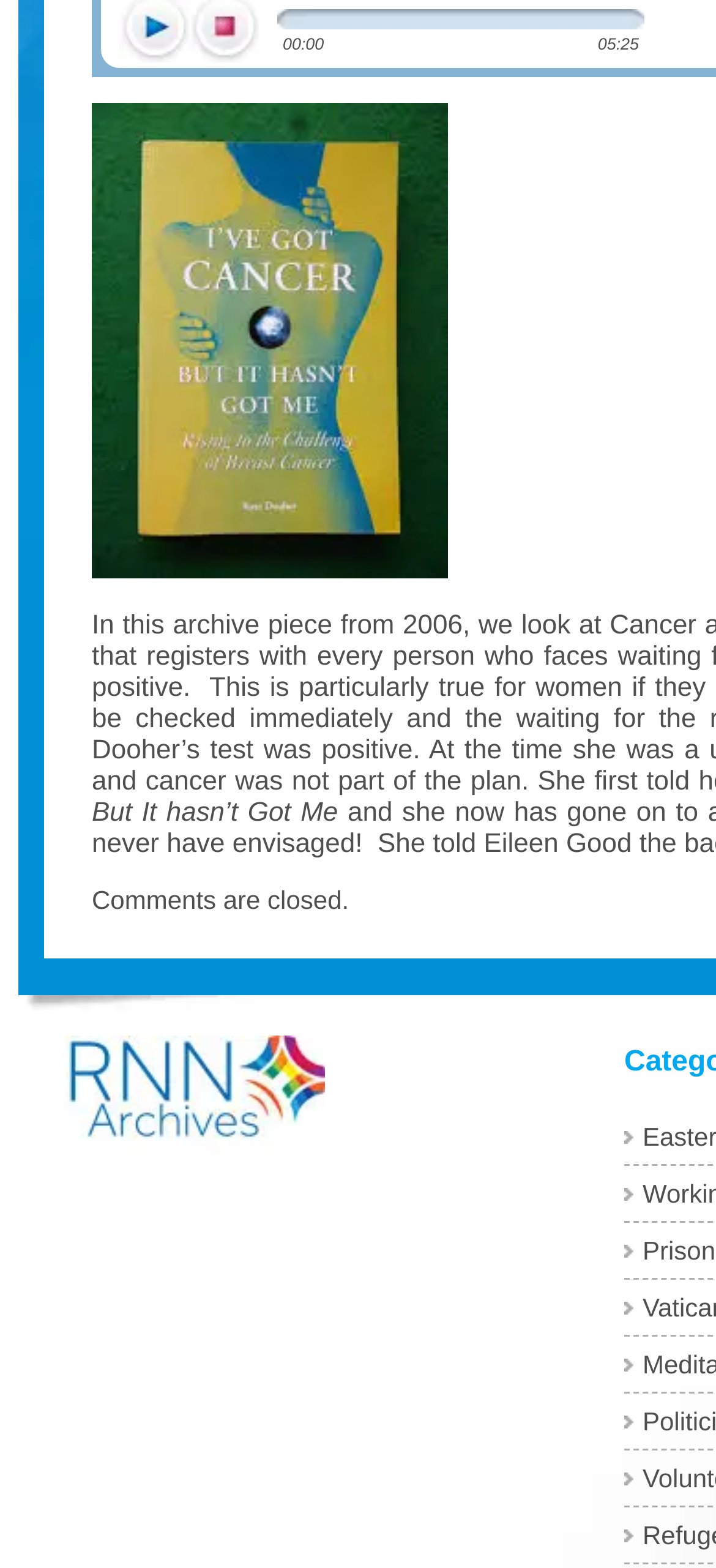Determine the bounding box coordinates for the HTML element described here: "privacy policy".

None